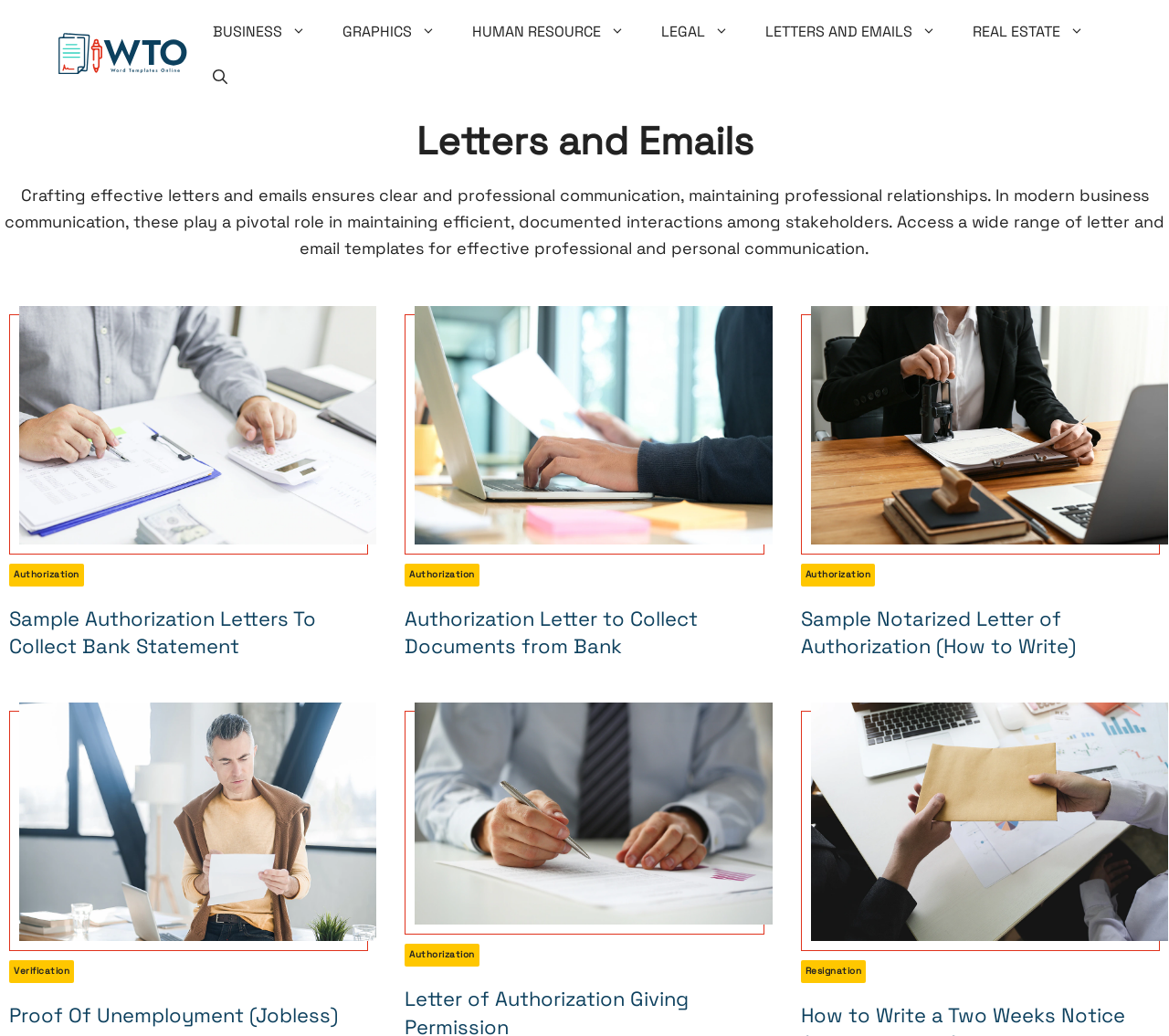Please indicate the bounding box coordinates for the clickable area to complete the following task: "Read '4 Ways to Use QR Codes to Improve Patient Experience and Generate Leads'". The coordinates should be specified as four float numbers between 0 and 1, i.e., [left, top, right, bottom].

None